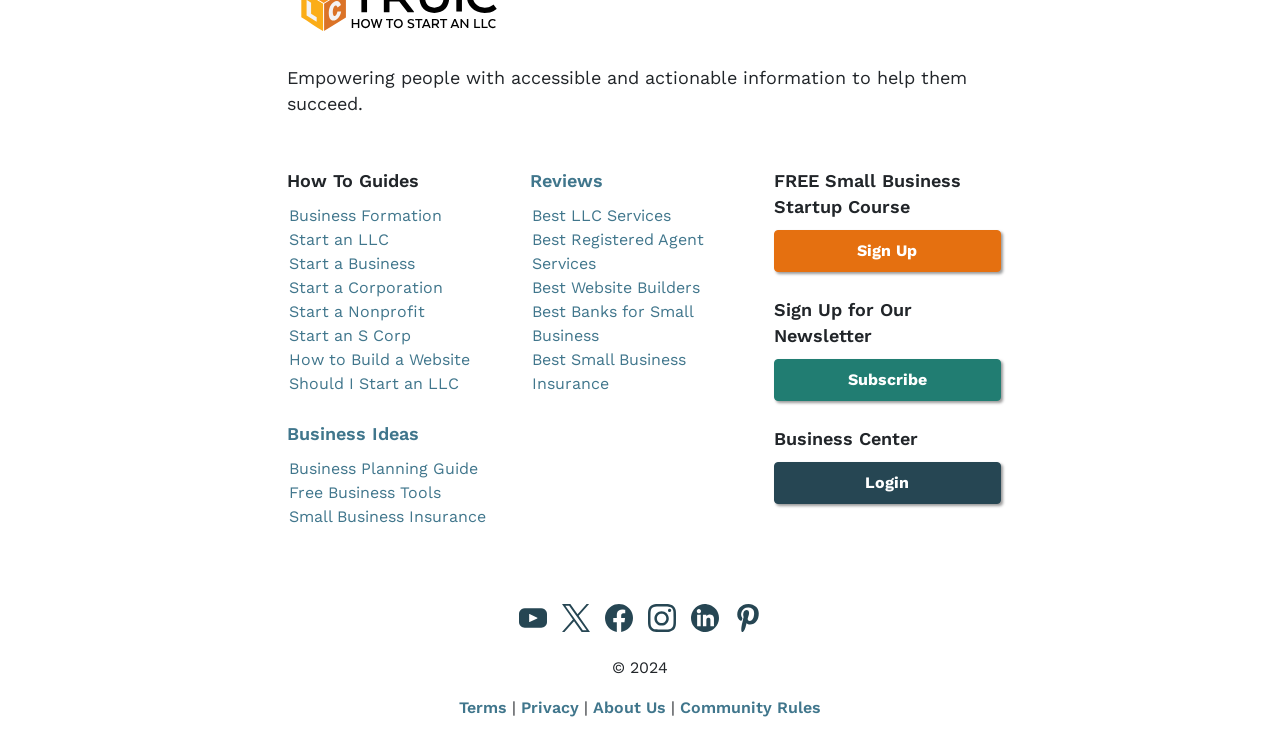What social media platforms are linked?
Answer the question based on the image using a single word or a brief phrase.

Youtube, Twitter, Facebook, Instagram, LinkedIn, Pinterest